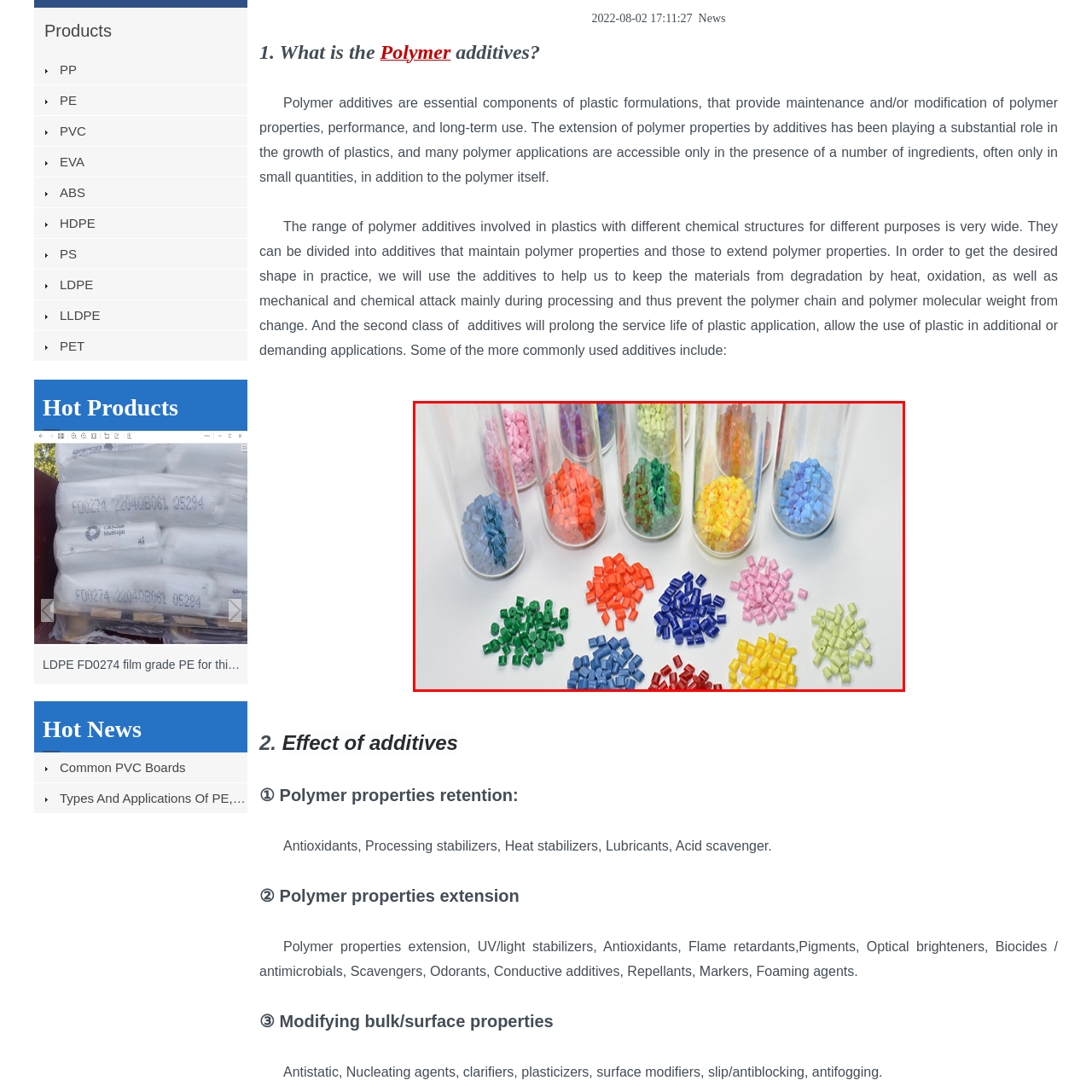What are the tubes housing?
Look at the image inside the red bounding box and craft a detailed answer using the visual details you can see.

The tubes in the image are housing granules of different shades, which is evident from the colorful clusters formed by the loose granules surrounding the tubes. The caption mentions that each tube houses granules of different shades, emphasizing the diversity of materials used in plastic manufacturing.